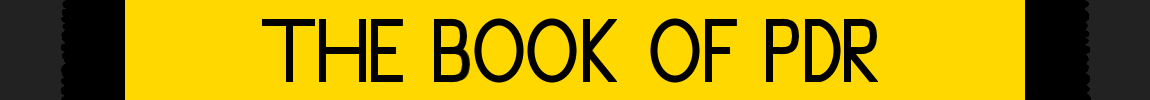Answer the following inquiry with a single word or phrase:
What is the title of the associated article?

Open For Business